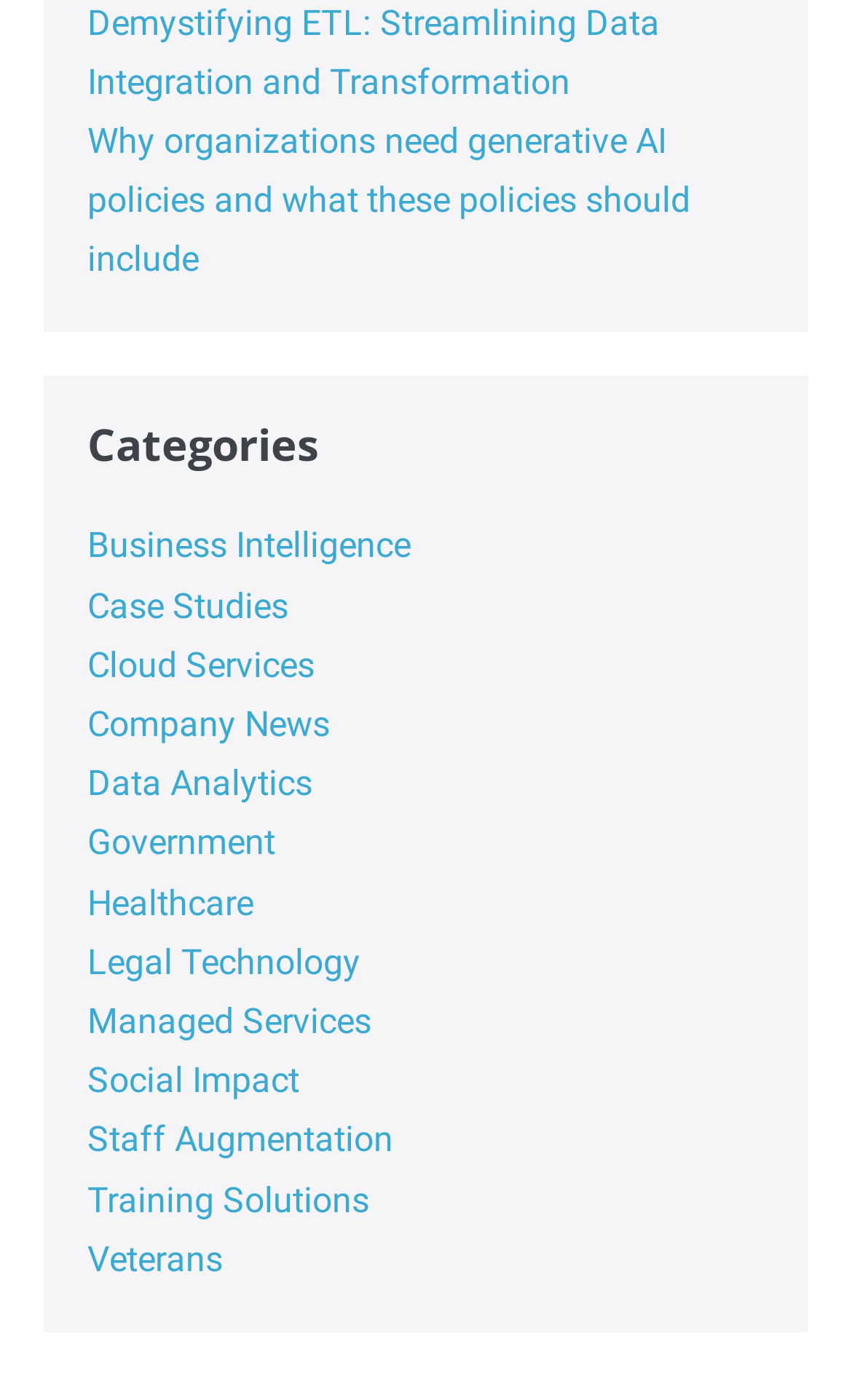What is the last category listed?
Carefully examine the image and provide a detailed answer to the question.

I looked at the last link under the 'Categories' heading, which has the text 'Veterans'. This is the last category listed.